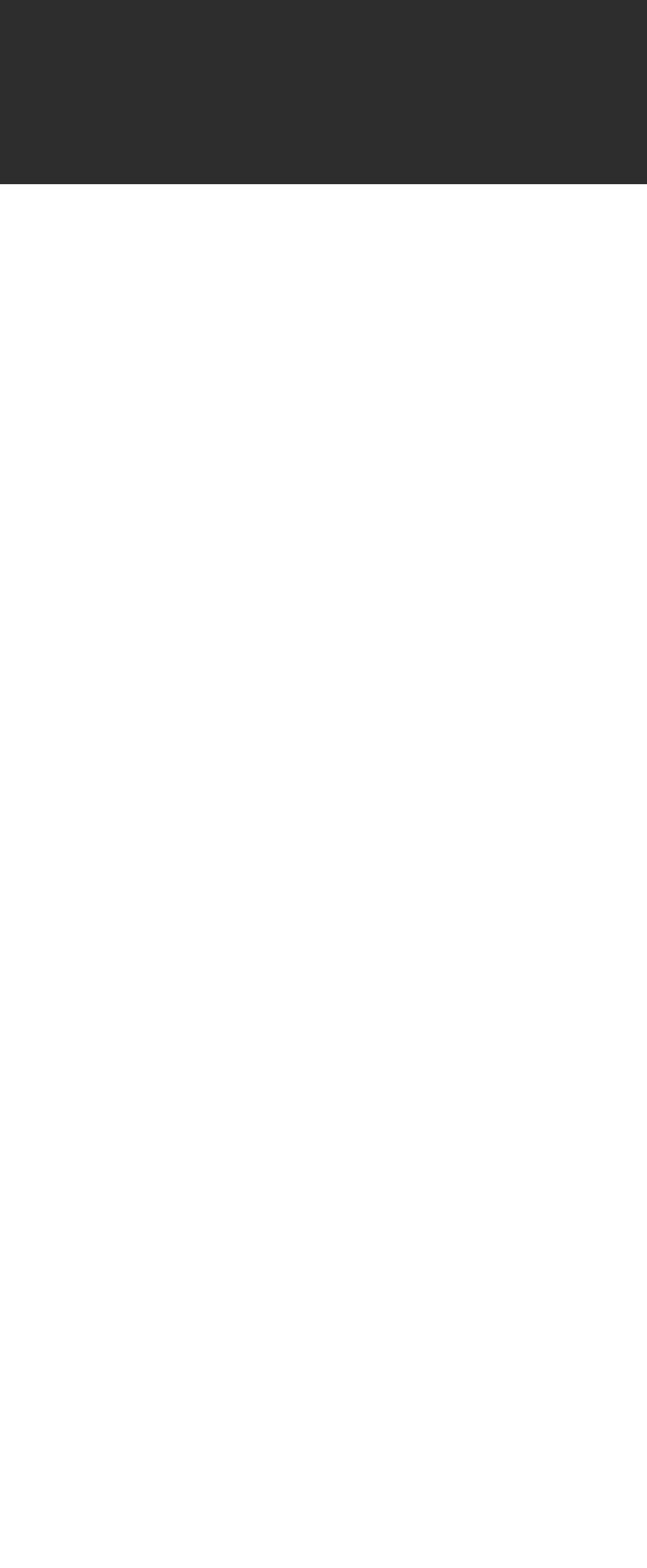Provide a short, one-word or phrase answer to the question below:
What is the last link in the list of links?

Review 2023